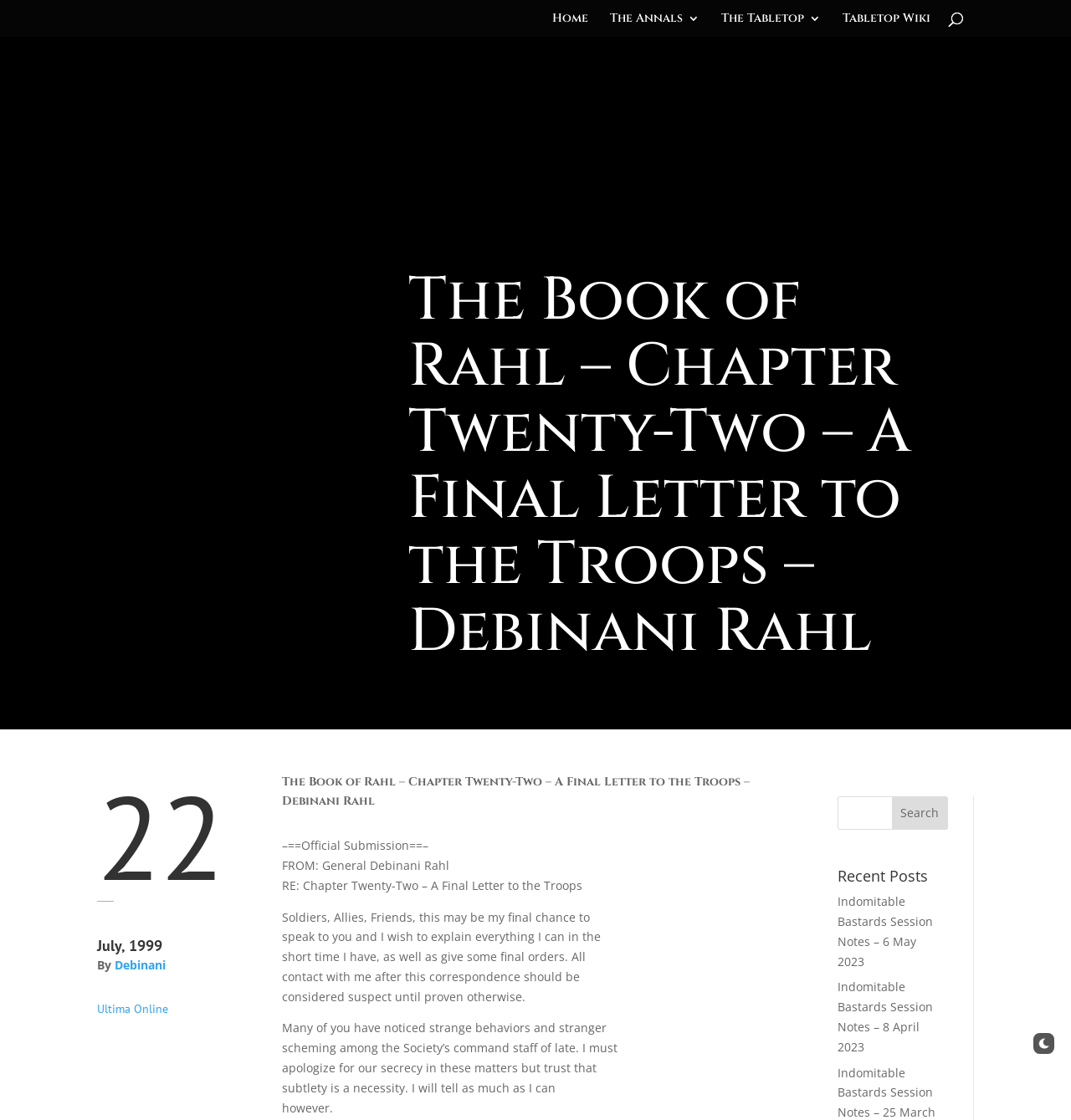Please determine the bounding box coordinates for the element with the description: "Home".

[0.516, 0.011, 0.549, 0.033]